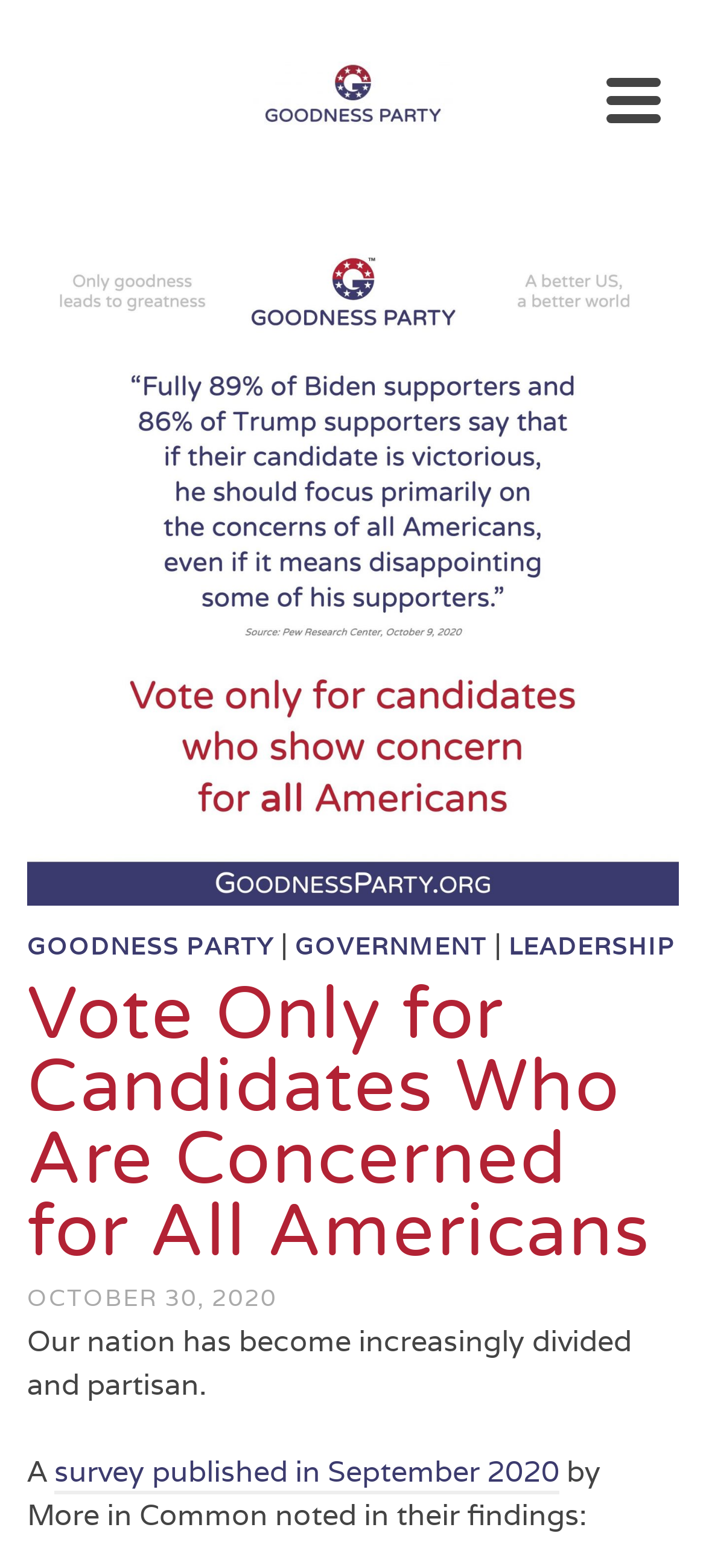Explain the features and main sections of the webpage comprehensively.

The webpage is about the Goodness Party, with a focus on voting for candidates who care for all Americans. At the top, there is a link to the Goodness Party, accompanied by an image with the party's logo. To the right of this, there is a navigation button.

Below the navigation button, there is a dropdown menu with several links, including "Goodness Party Vote Only for Candidates Who Show Concern for All Americans", "GOODNESS PARTY", "GOVERNMENT", and "LEADERSHIP". The "Goodness Party Vote Only for Candidates Who Show Concern for All Americans" link is accompanied by a large image.

Further down, there is a header section with a heading that reads "Vote Only for Candidates Who Are Concerned for All Americans". Below this, there is a date, "OCTOBER 30, 2020", followed by a paragraph of text that discusses the increasing division and partisanship in the nation. The text continues, citing a survey published in September 2020 by More in Common, which noted certain findings.